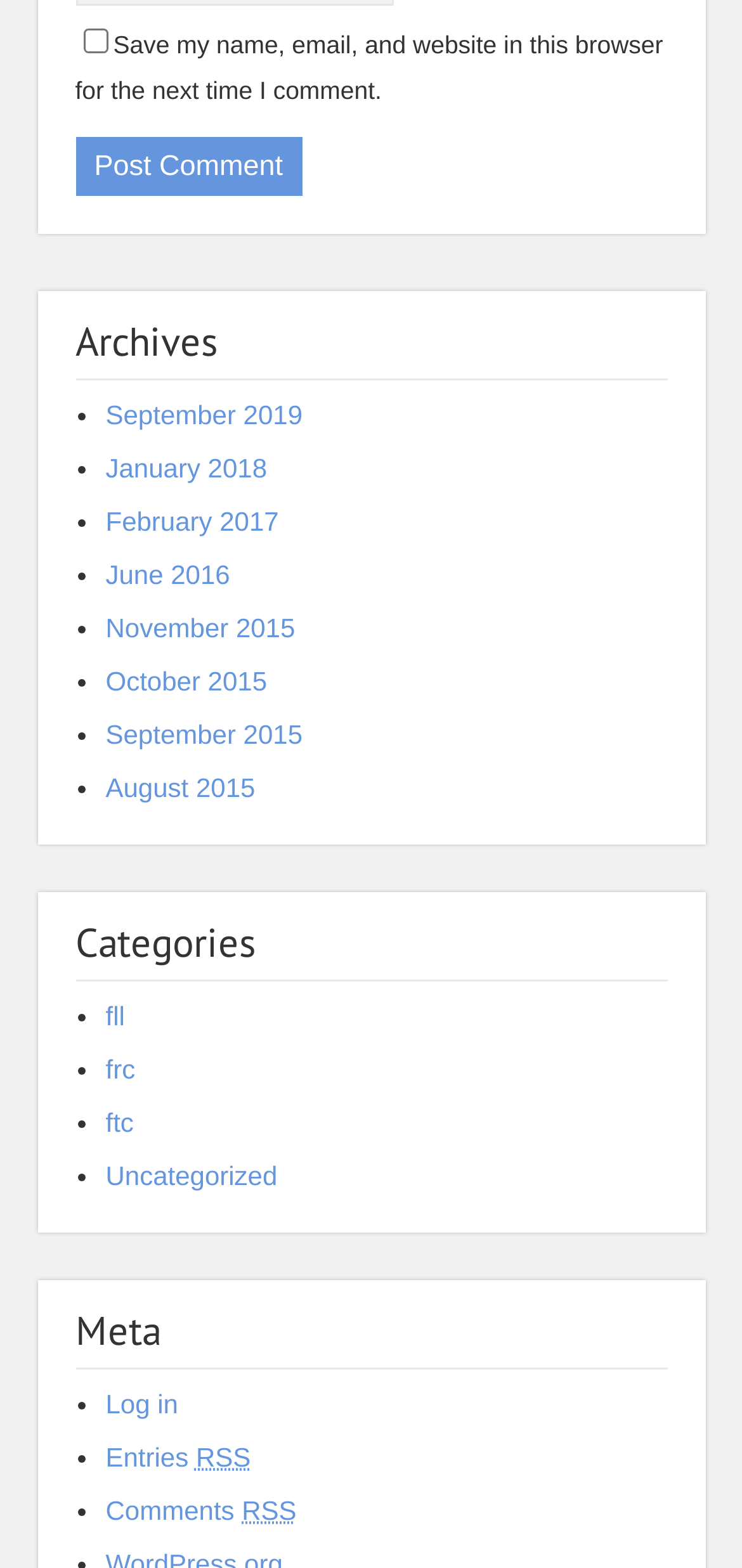Can you specify the bounding box coordinates for the region that should be clicked to fulfill this instruction: "View the archives for September 2019".

[0.142, 0.255, 0.408, 0.274]